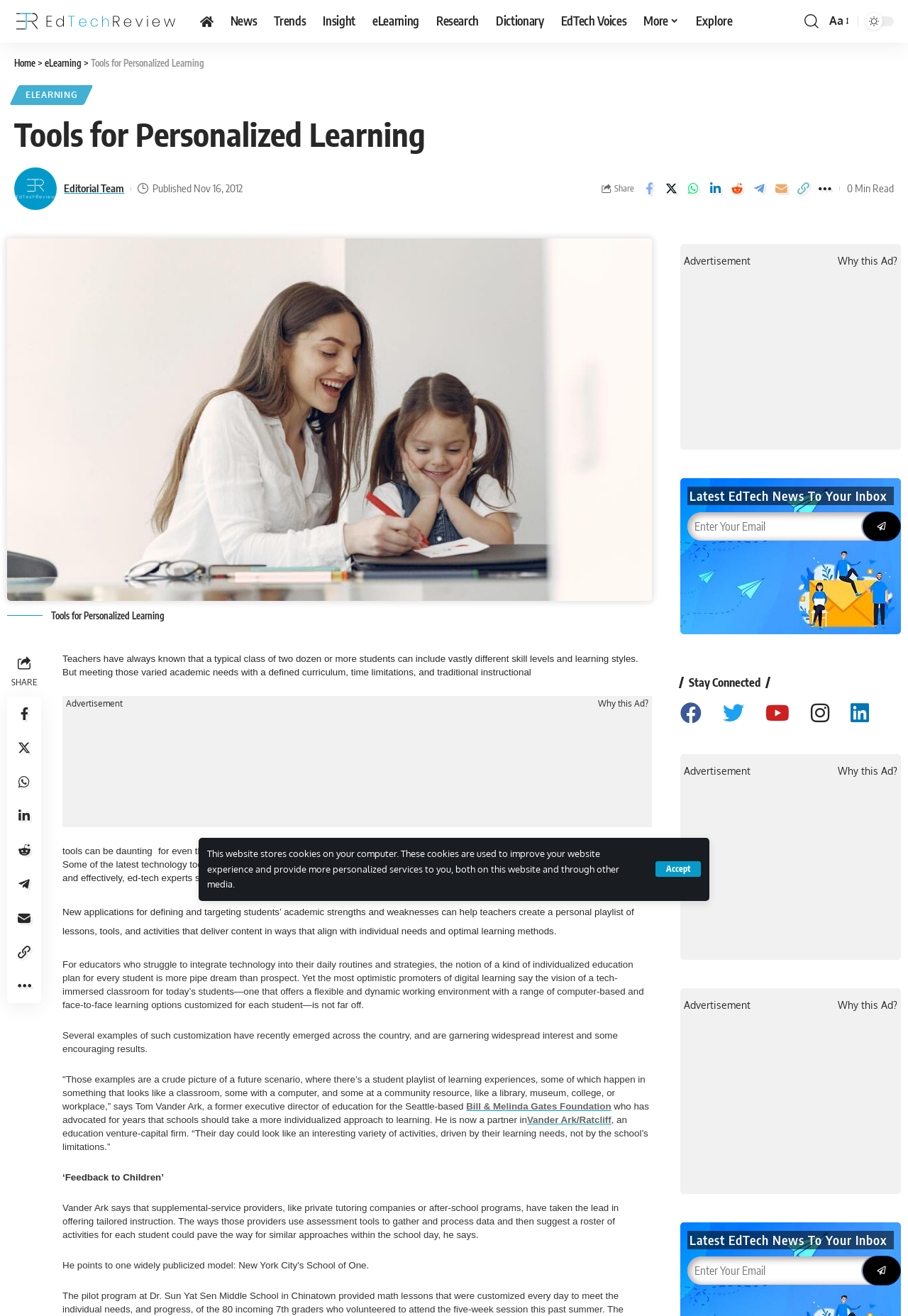Please give a concise answer to this question using a single word or phrase: 
What is the purpose of the 'Enter Your Email' textbox?

To receive latest EdTech news